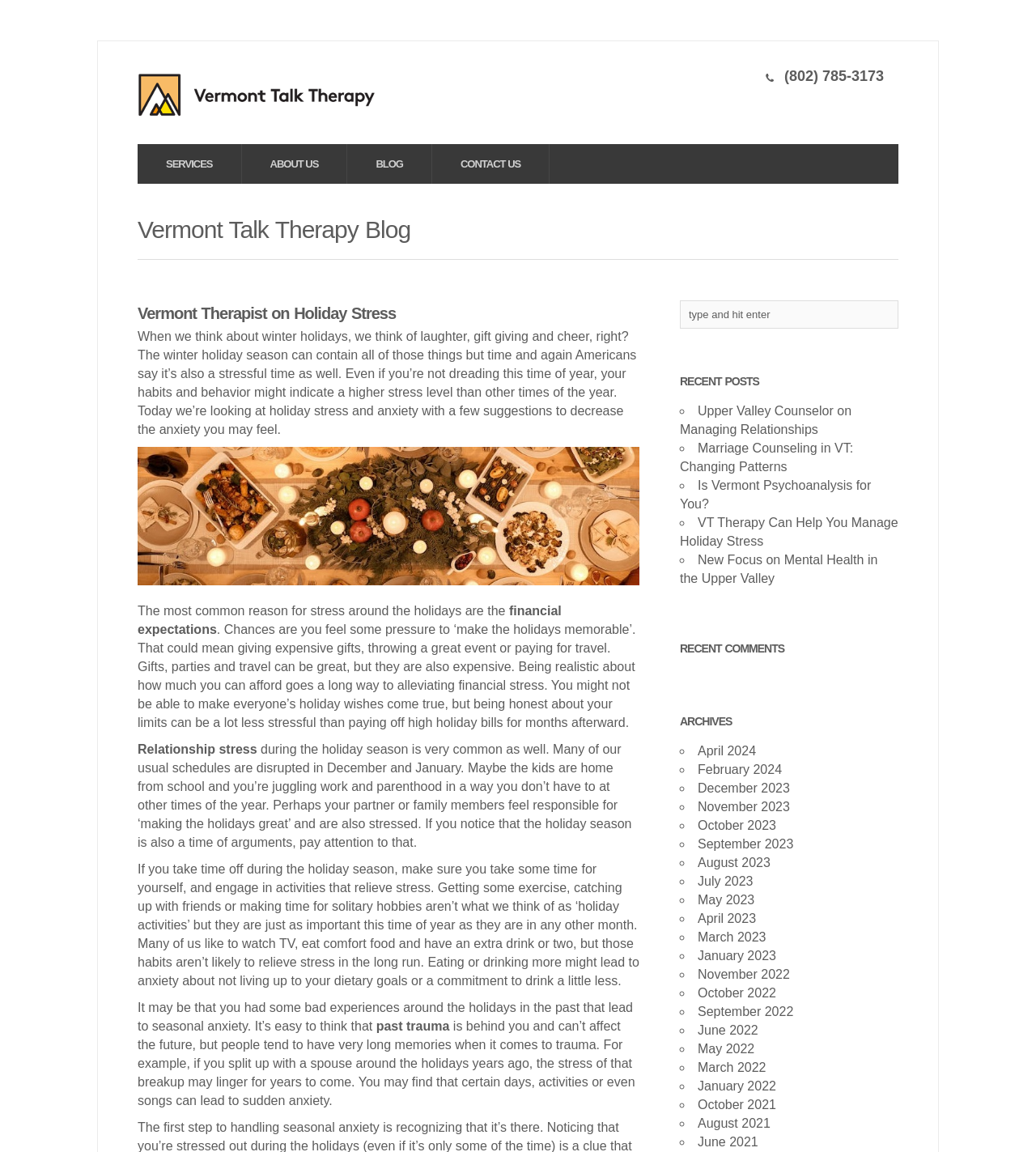Please analyze the image and provide a thorough answer to the question:
What is the purpose of the 'SERVICES' link?

The 'SERVICES' link is located at the top of the webpage, and its purpose can be inferred as providing access to the services offered by Vermont Talk Therapy, which is likely a therapy or counseling service.